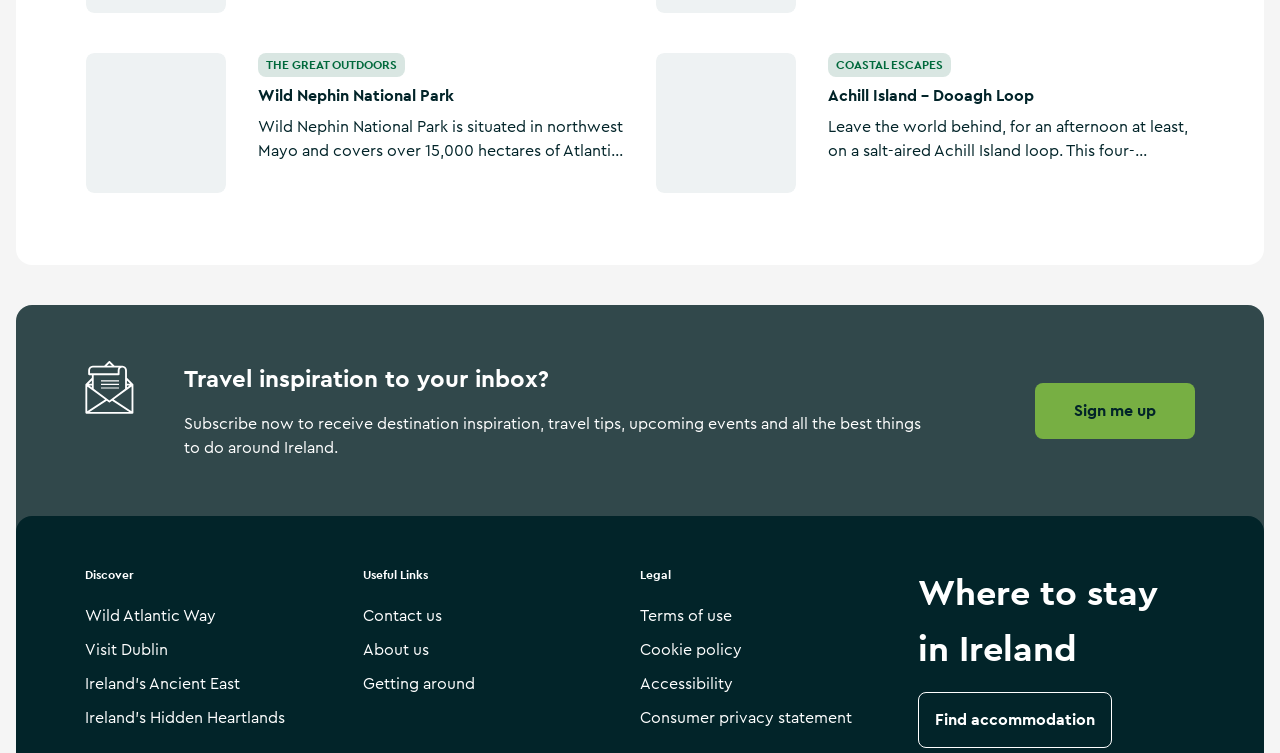Determine the bounding box of the UI component based on this description: "Accessibility". The bounding box coordinates should be four float values between 0 and 1, i.e., [left, top, right, bottom].

[0.5, 0.886, 0.573, 0.931]